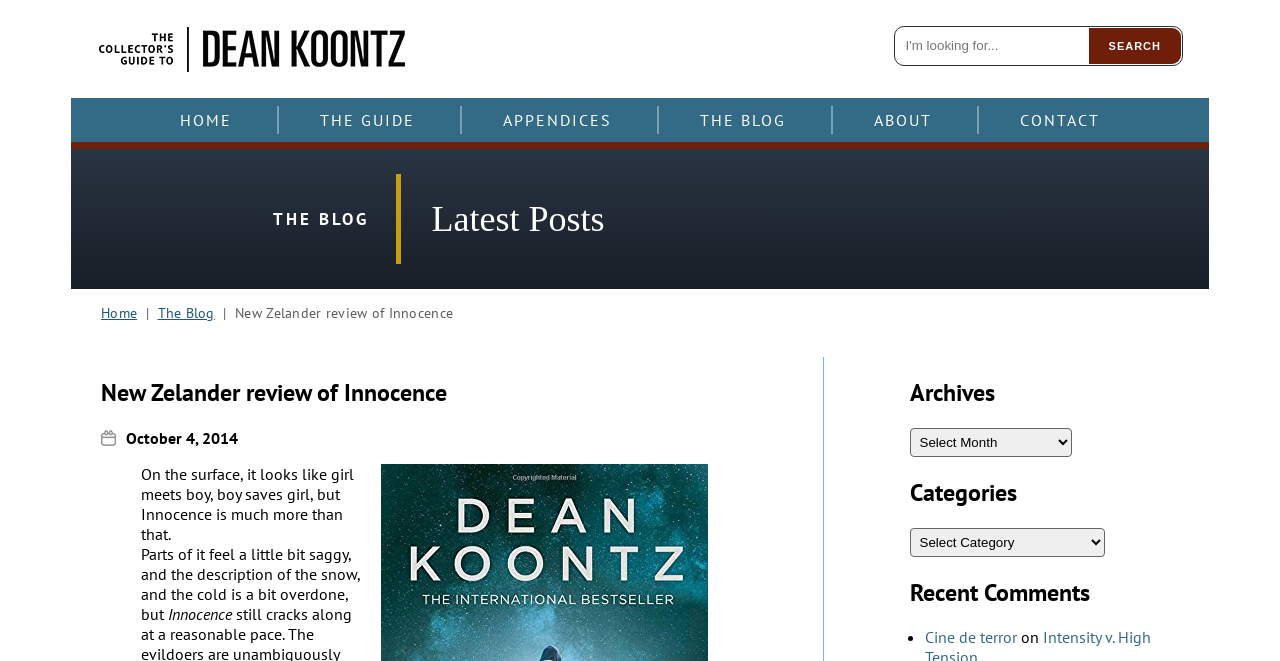Specify the bounding box coordinates for the region that must be clicked to perform the given instruction: "view archives".

[0.711, 0.647, 0.837, 0.691]